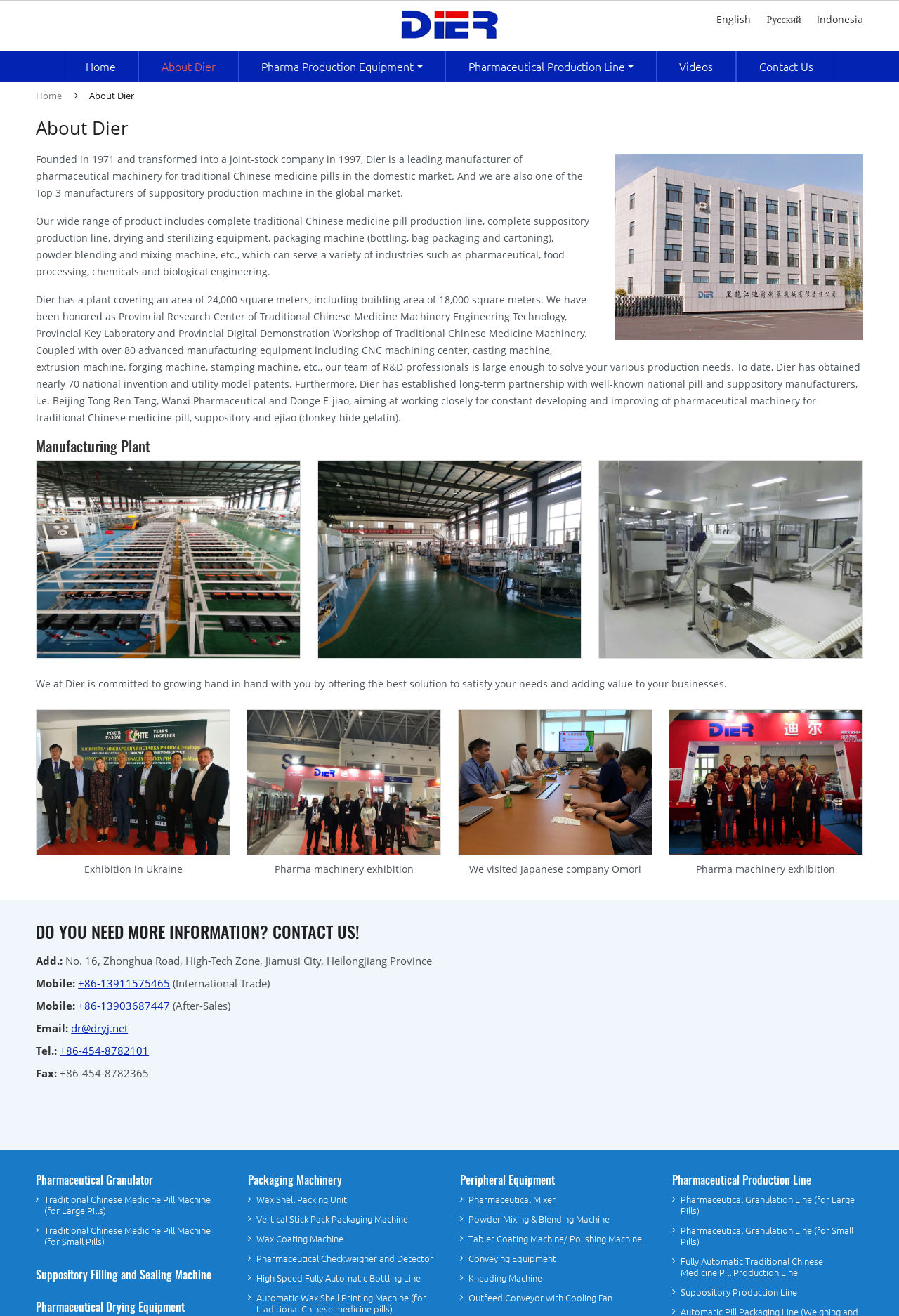Could you locate the bounding box coordinates for the section that should be clicked to accomplish this task: "Learn more about Pharmaceutical Granulator".

[0.04, 0.891, 0.248, 0.907]